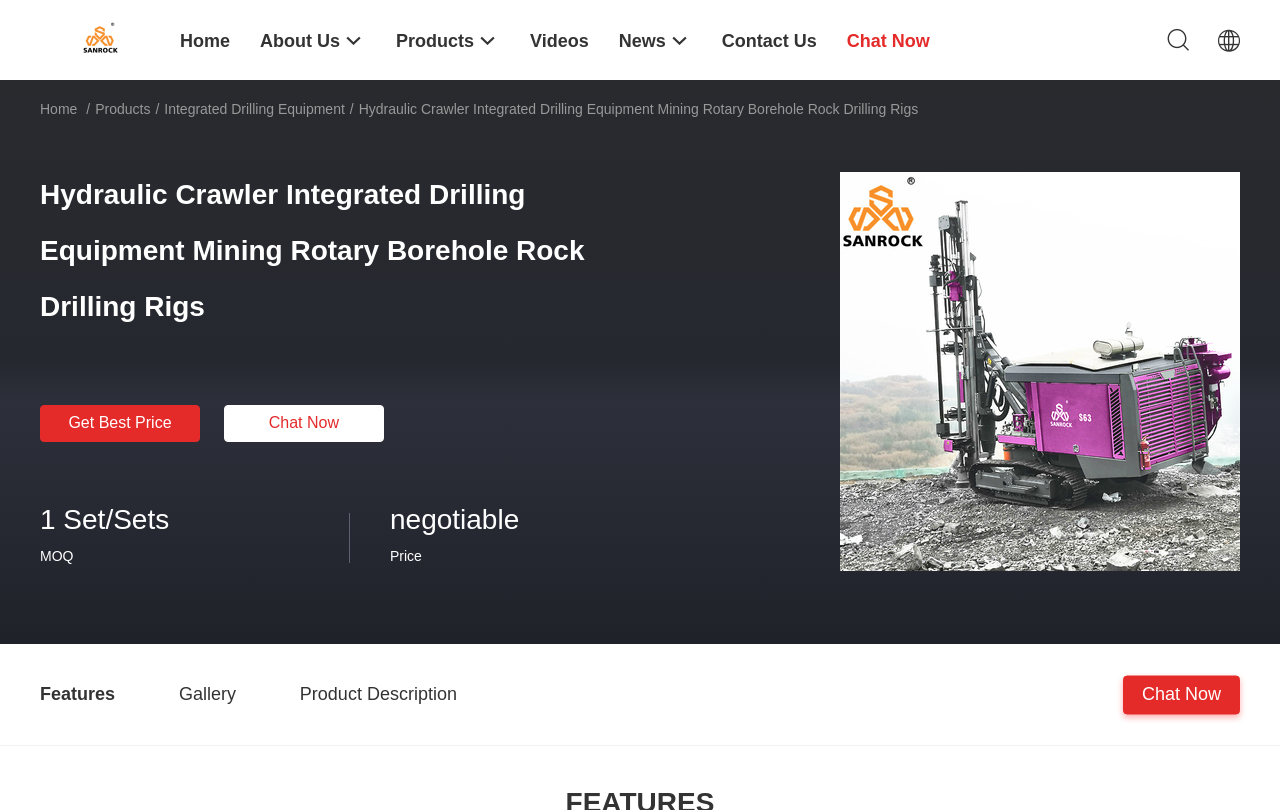Construct a comprehensive description capturing every detail on the webpage.

The webpage is about Hydraulic Crawler Integrated Drilling Equipment Mining Rotary Borehole Rock Drilling Rigs, a product from China. At the top left corner, there is a company logo and a link to the company's website, Quzhou Sanrock Heavy Industry Machinery Co., Ltd. 

Below the company logo, there is a navigation menu with links to different sections of the website, including Home, About Us, Products, Videos, News, and Contact Us. 

On the left side, there is a secondary navigation menu with links to Home, Products, and Integrated Drilling Equipment. Below this menu, there is a heading that displays the product name, Hydraulic Crawler Integrated Drilling Equipment Mining Rotary Borehole Rock Drilling Rigs. 

To the right of the heading, there are two buttons, Get Best Price and Chat Now. Below these buttons, there is a section displaying product details, including the minimum order quantity (MOQ) and price. 

Further down, there is a large image of the product, Hydraulic Crawler Integrated Drilling Equipment Mining Rotary Borehole Rock Drilling Rigs. Above the image, there are three tabs, Features, Gallery, and Product Description. 

At the bottom right corner, there is another link to Chat Now.